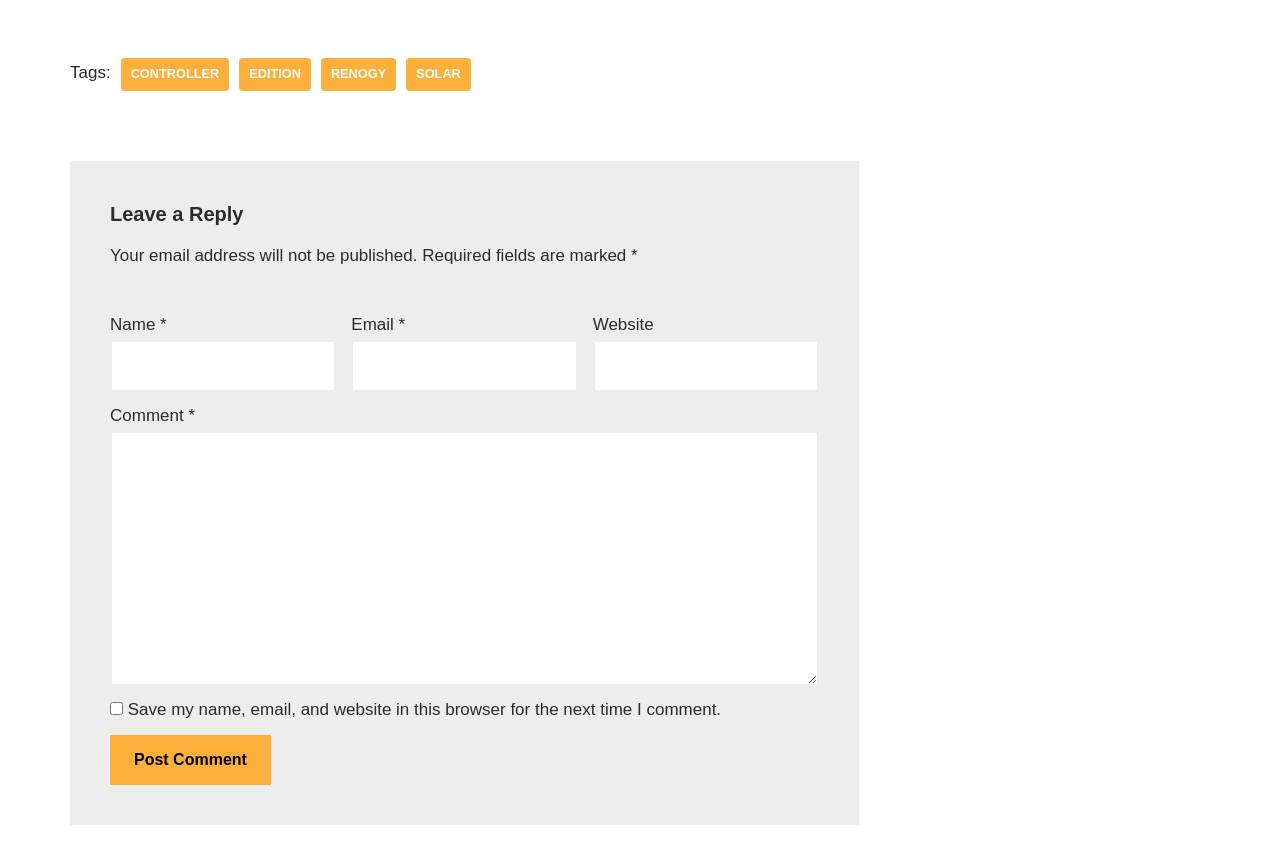Could you highlight the region that needs to be clicked to execute the instruction: "Post your comment"?

[0.086, 0.874, 0.212, 0.933]